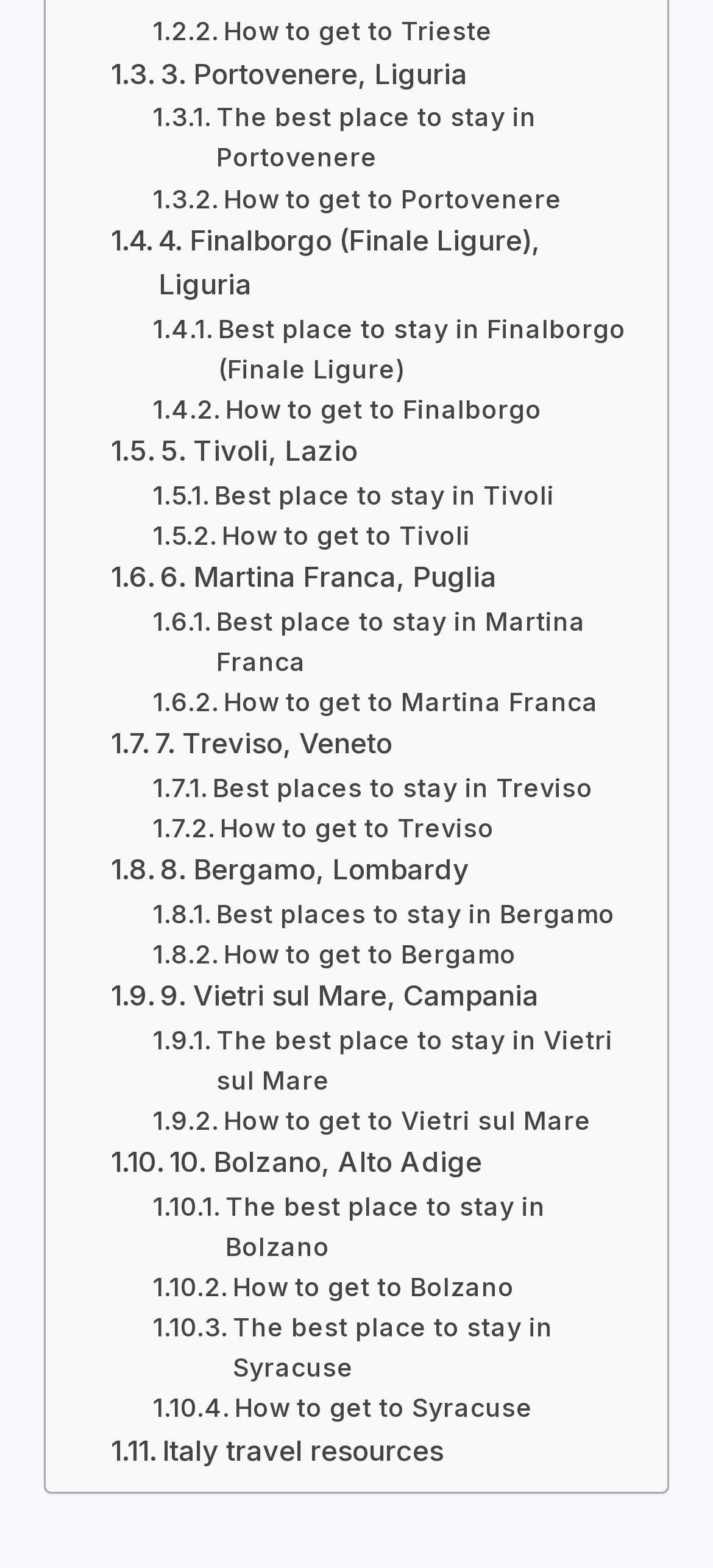Please provide a one-word or short phrase answer to the question:
Is there a resource section on this webpage?

Yes